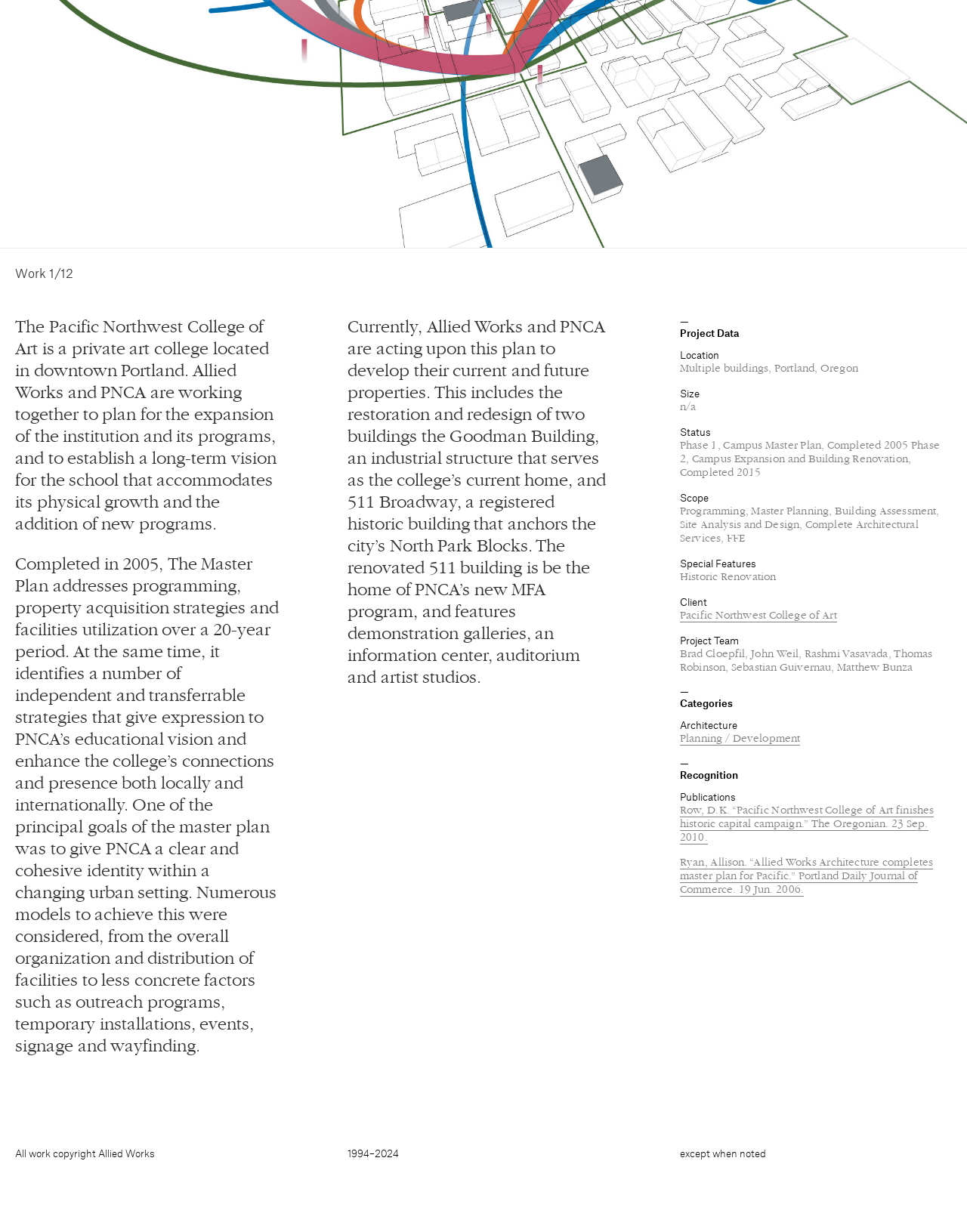Locate the bounding box coordinates of the UI element described by: "Architecture". The bounding box coordinates should consist of four float numbers between 0 and 1, i.e., [left, top, right, bottom].

[0.703, 0.497, 0.762, 0.508]